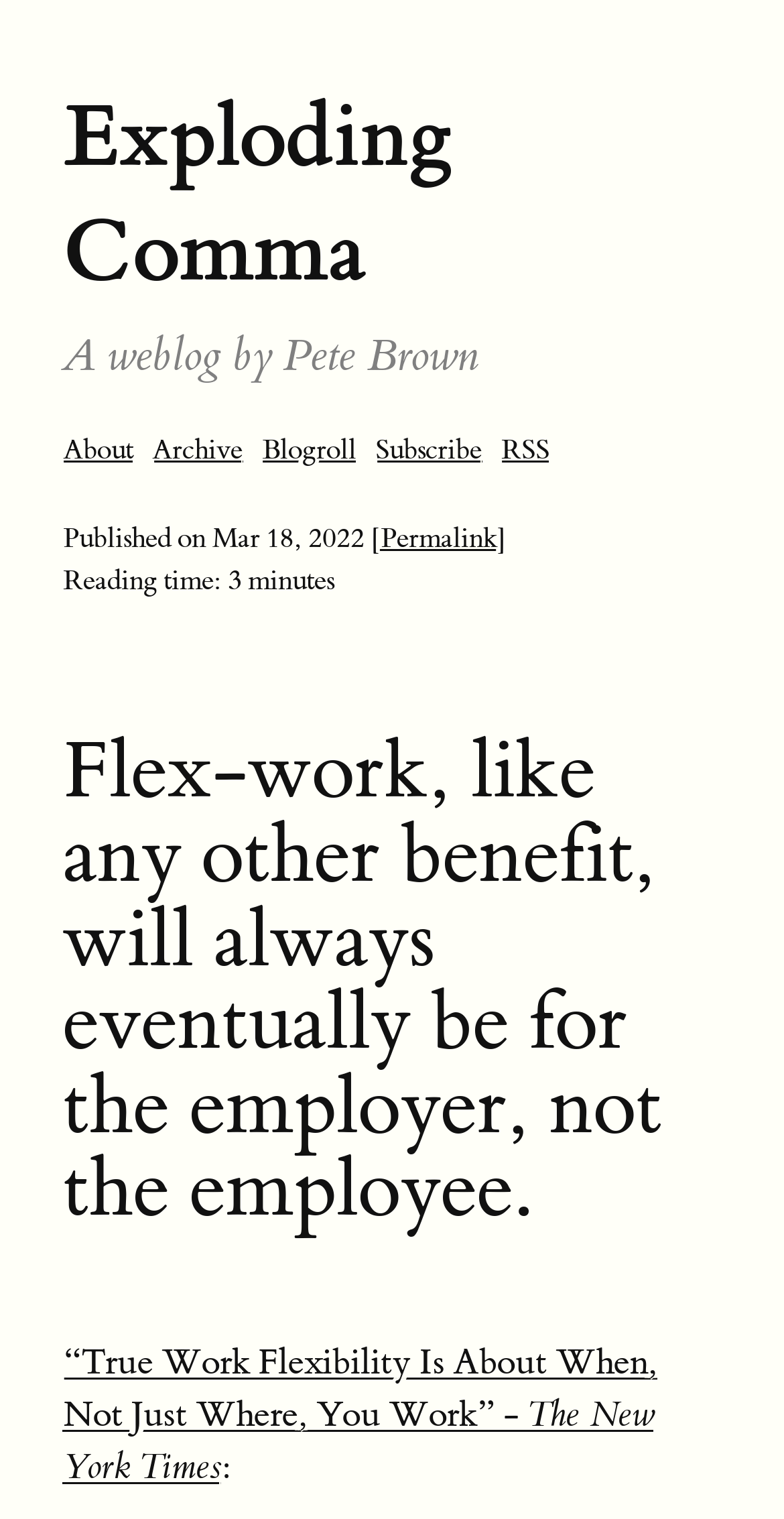Identify the bounding box of the UI element that matches this description: "About".

[0.08, 0.285, 0.17, 0.308]